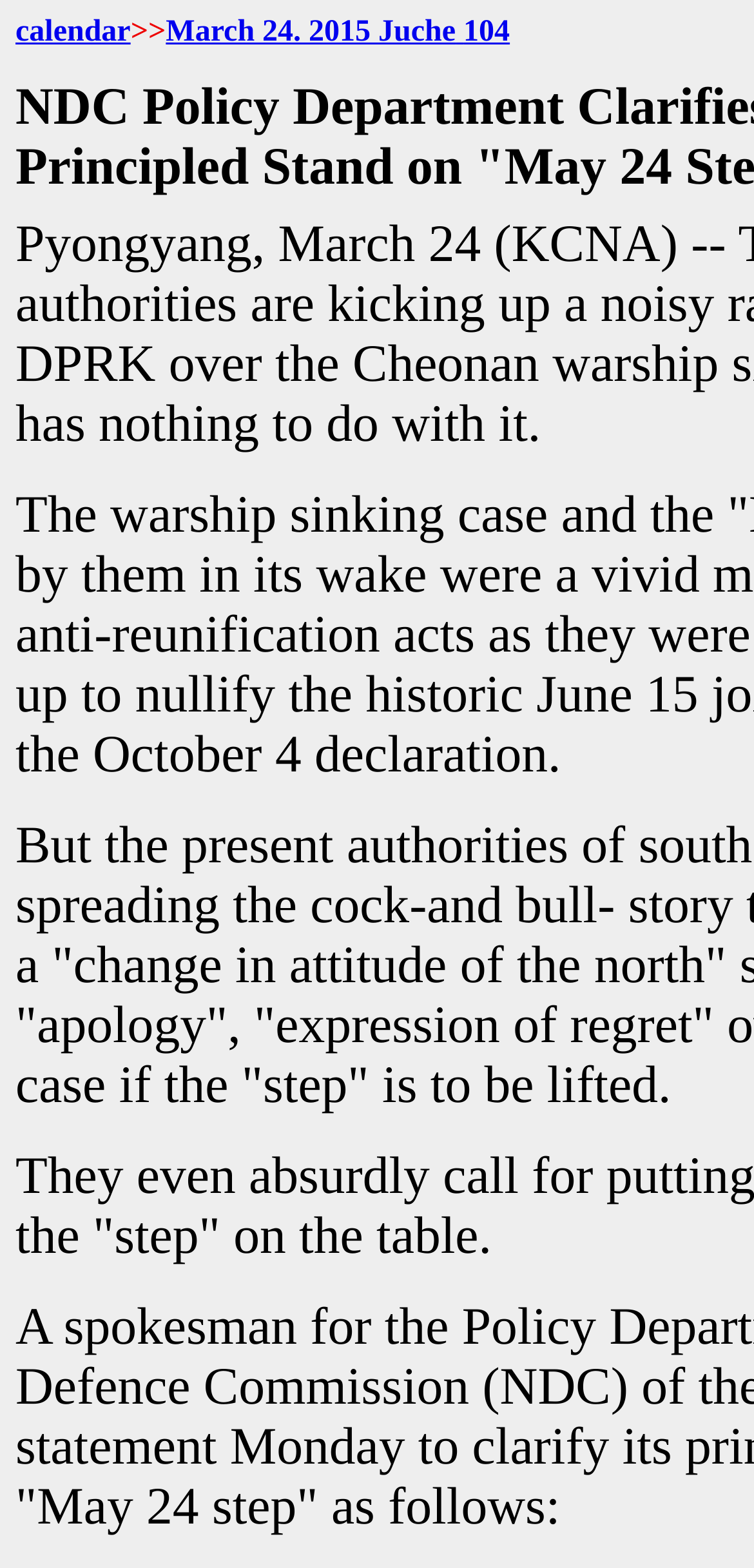Based on the element description: "calendar", identify the bounding box coordinates for this UI element. The coordinates must be four float numbers between 0 and 1, listed as [left, top, right, bottom].

[0.021, 0.01, 0.173, 0.031]